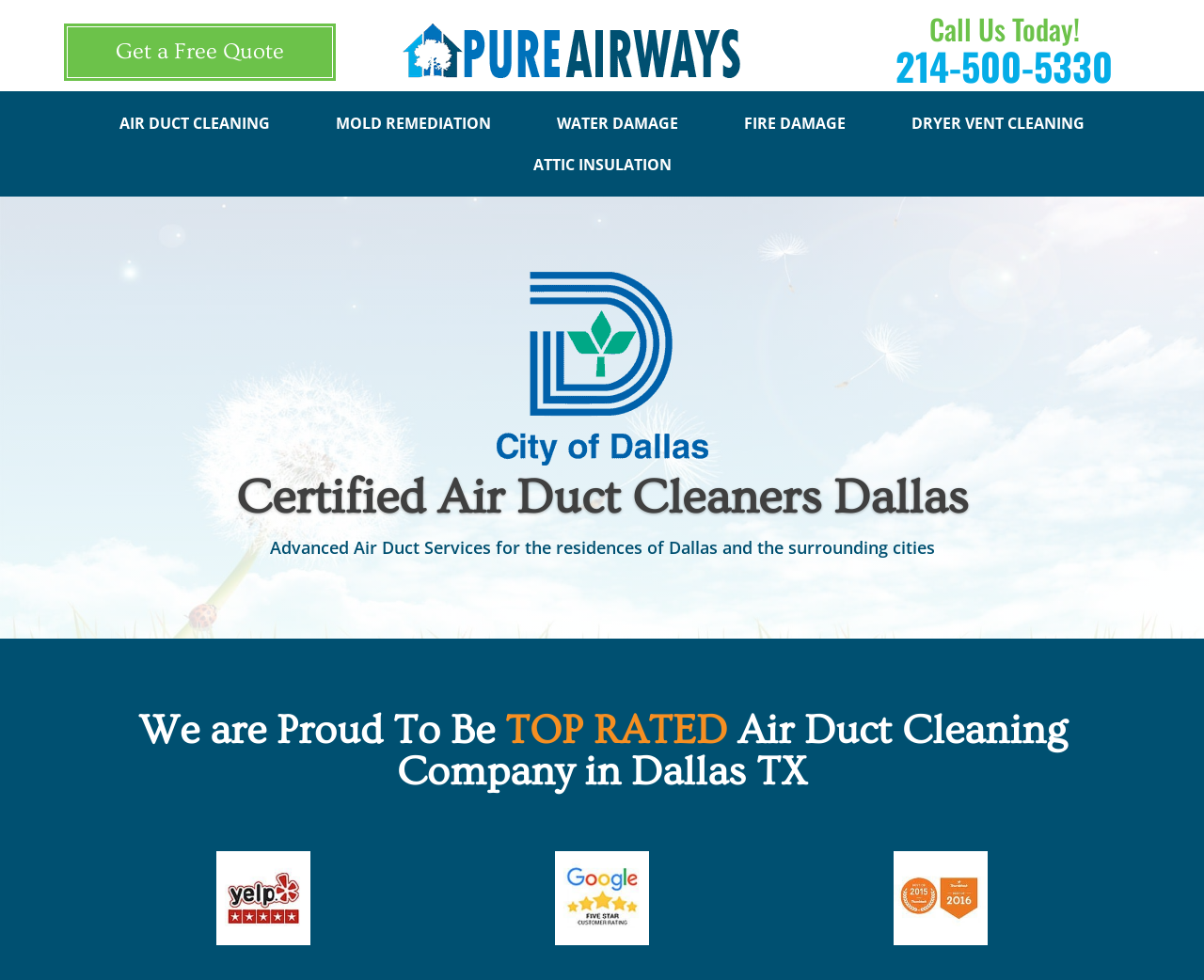Respond to the question below with a single word or phrase:
What is the main image on the webpage?

Air duct cleaning Dallas